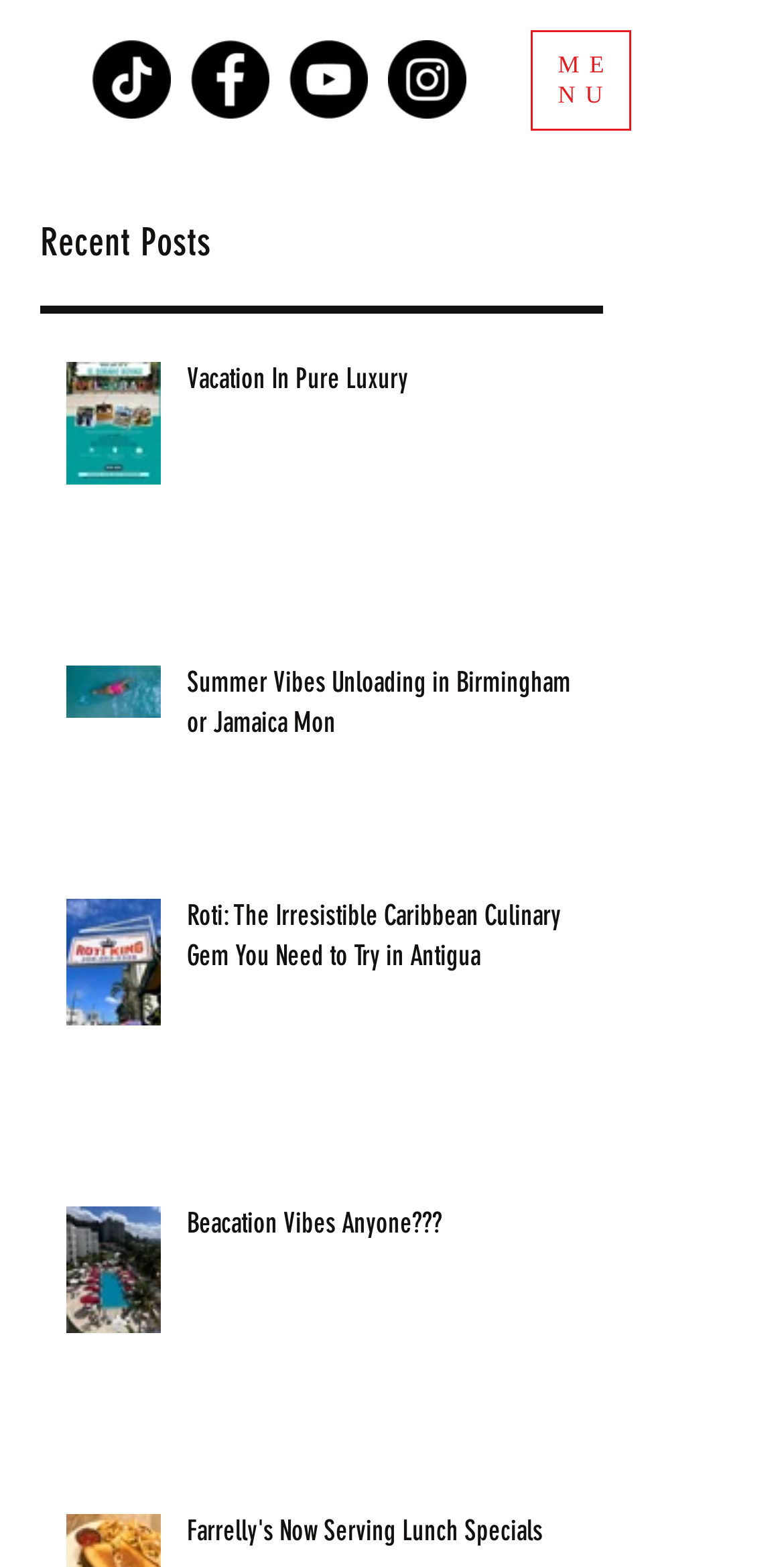Answer the question using only a single word or phrase: 
How many social media links are there?

4